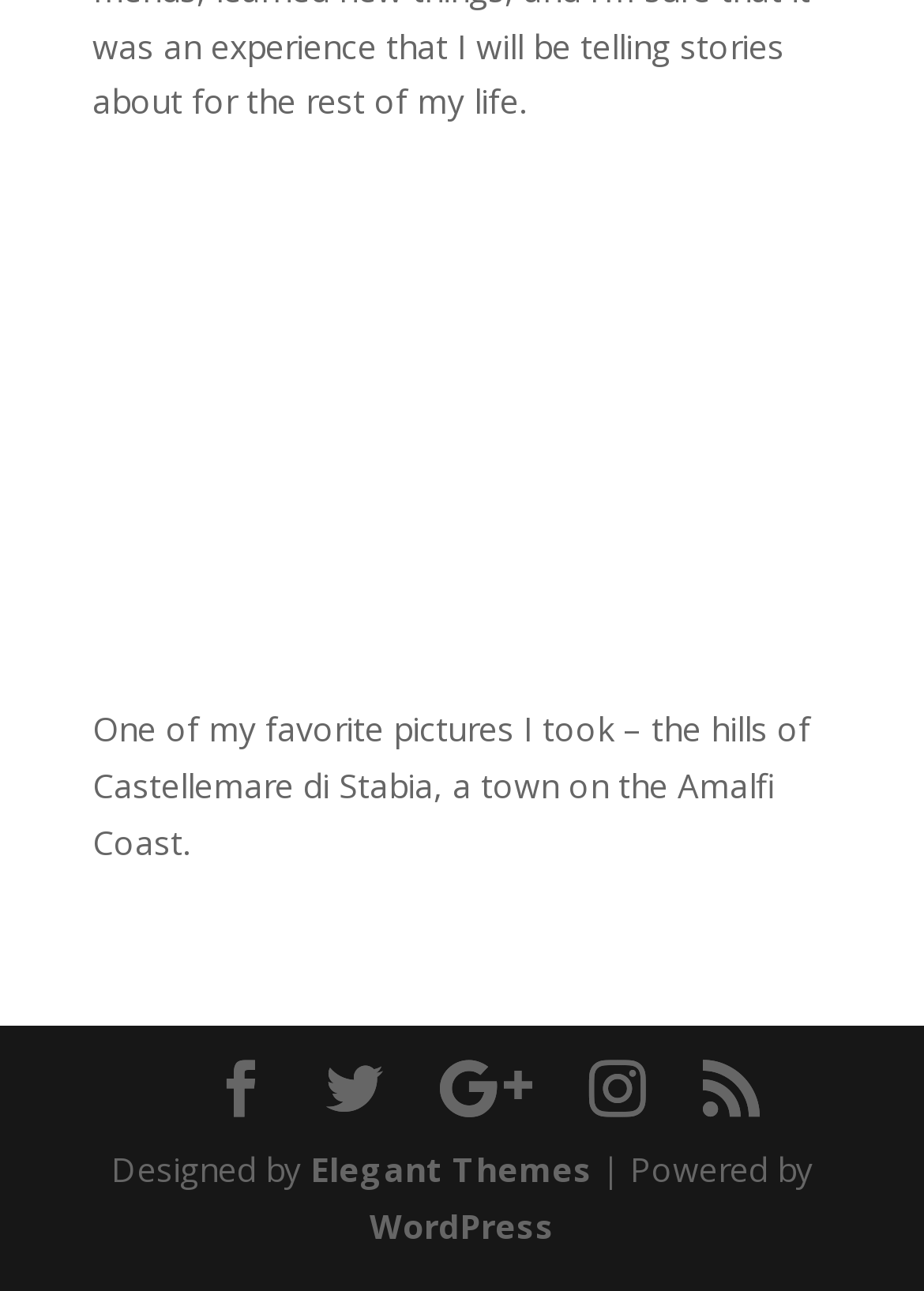Identify the bounding box for the described UI element: "Instagram".

[0.637, 0.823, 0.699, 0.868]